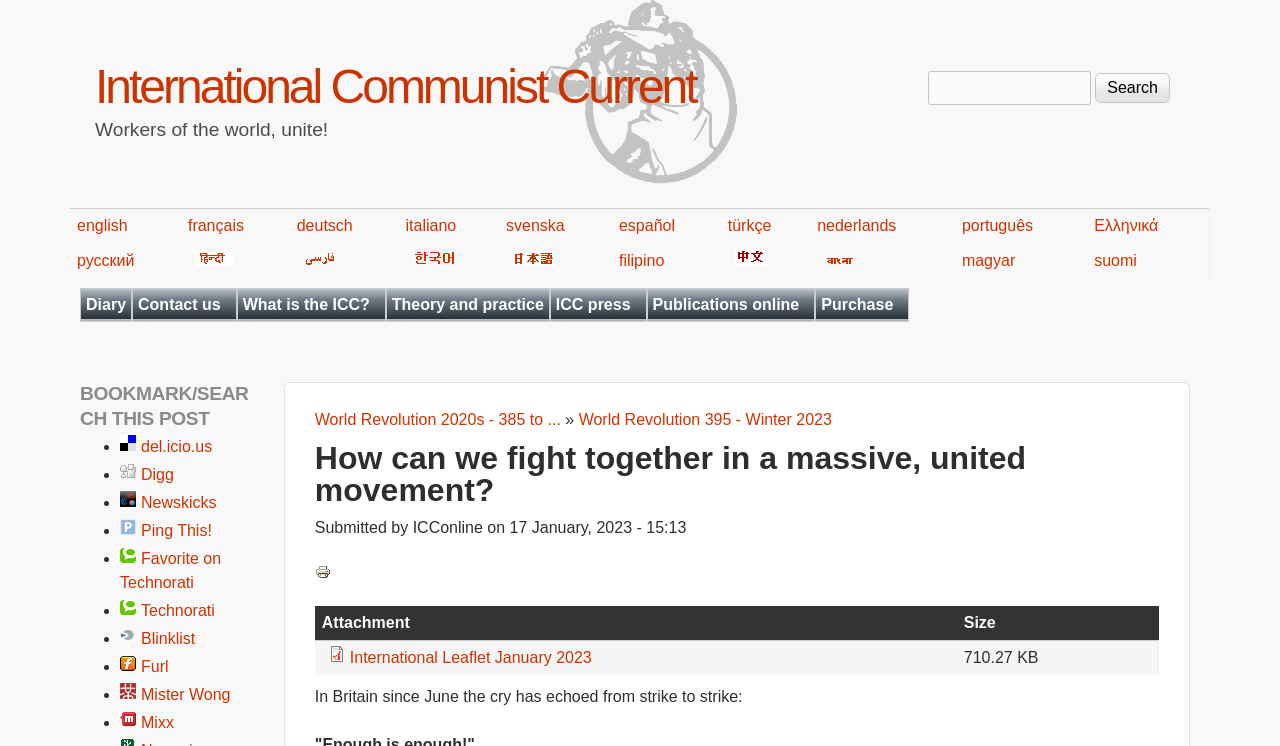Could you provide the bounding box coordinates for the portion of the screen to click to complete this instruction: "Contact us"?

[0.104, 0.388, 0.184, 0.43]